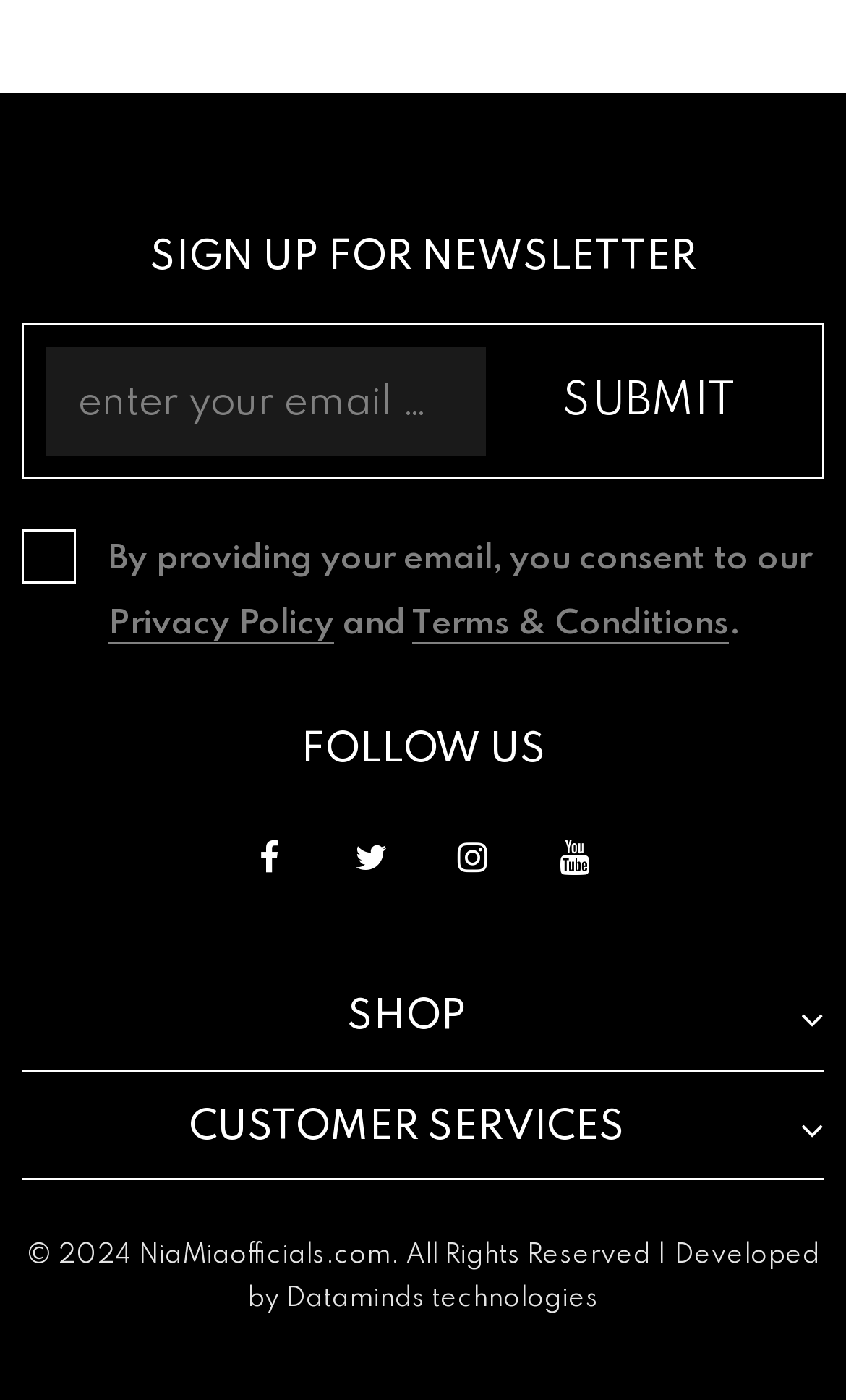What is the company's privacy policy?
Look at the screenshot and respond with one word or a short phrase.

Link provided